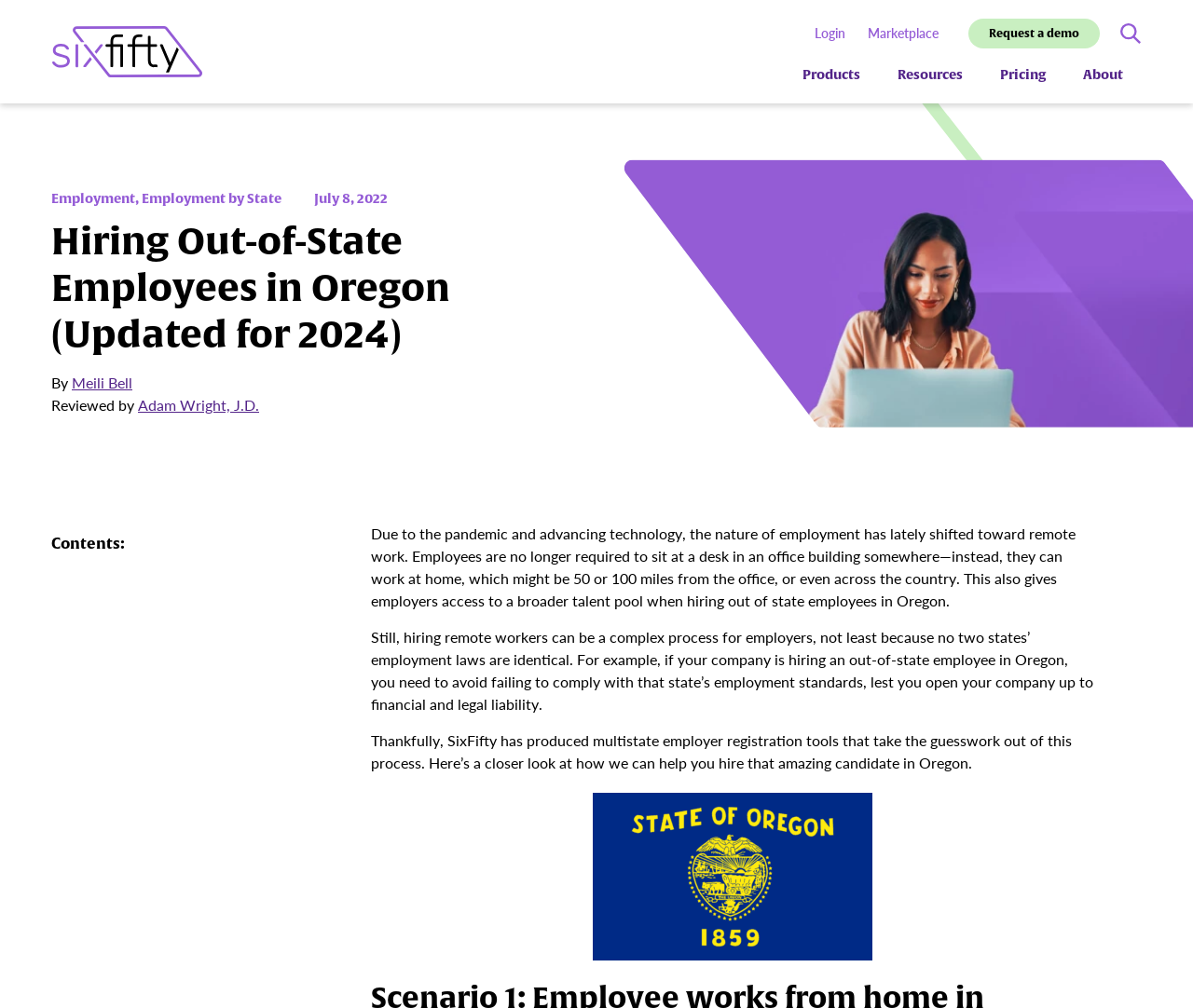Determine the bounding box coordinates for the element that should be clicked to follow this instruction: "Login to the account". The coordinates should be given as four float numbers between 0 and 1, in the format [left, top, right, bottom].

[0.683, 0.023, 0.709, 0.043]